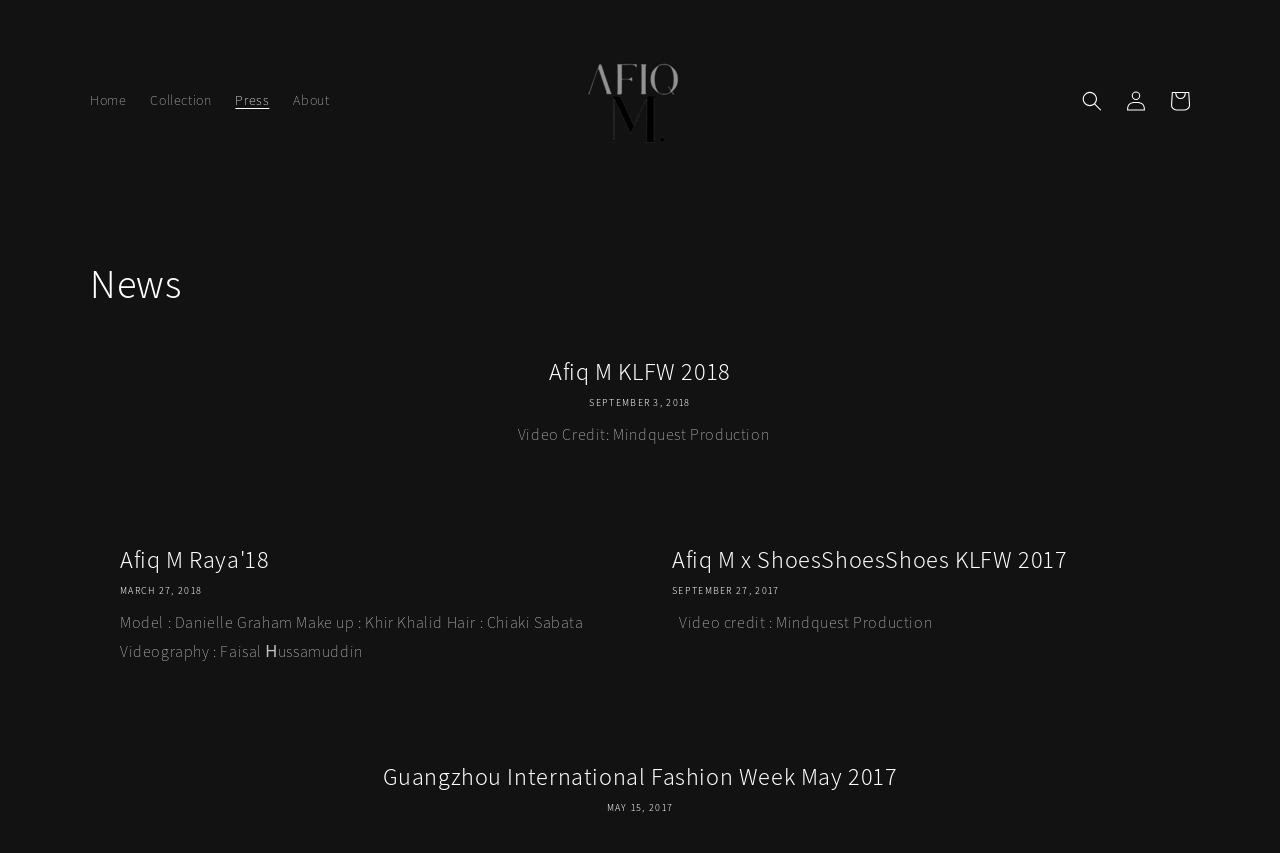Provide a one-word or short-phrase response to the question:
How many search buttons are present on the webpage?

1